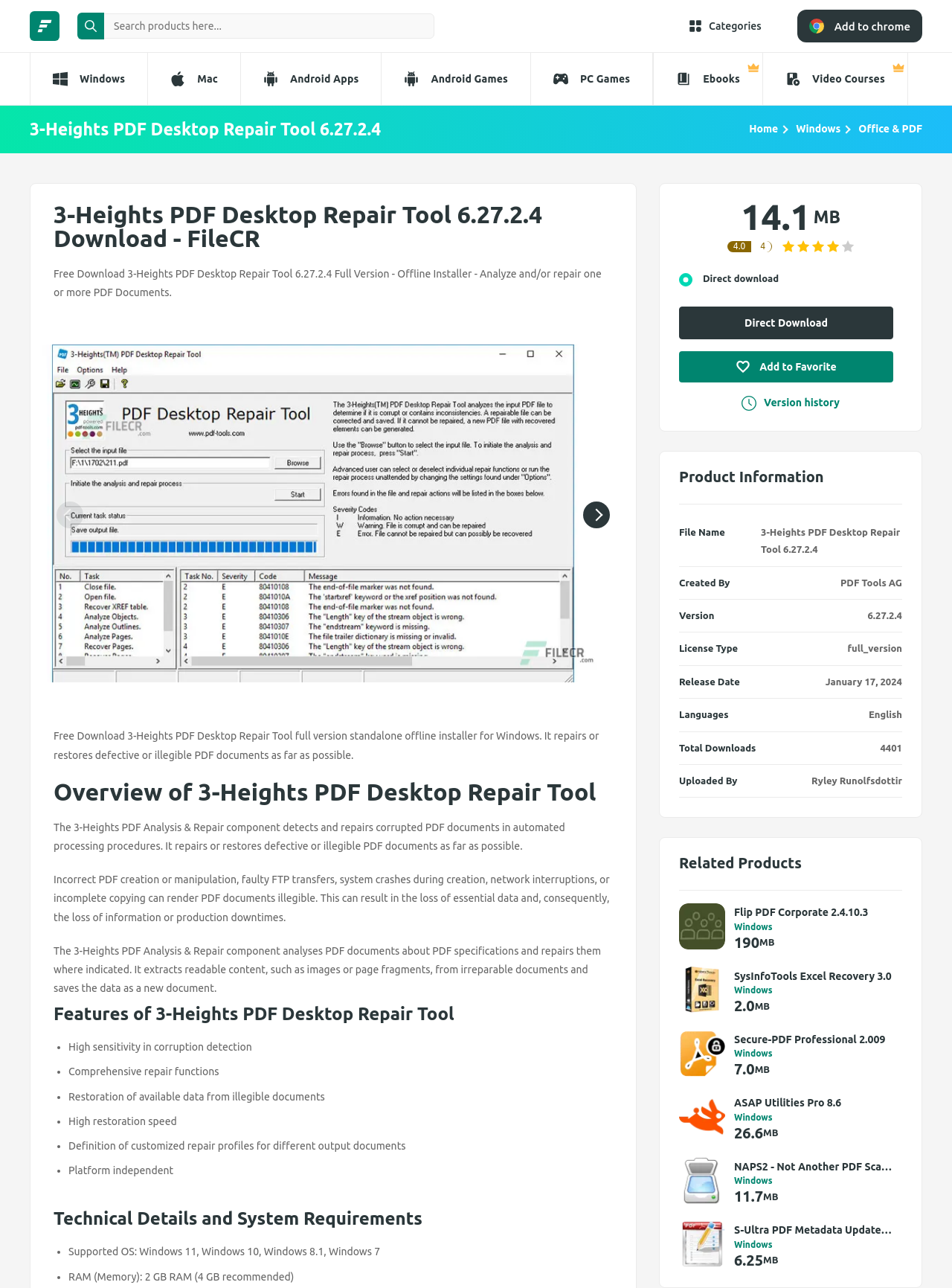Please pinpoint the bounding box coordinates for the region I should click to adhere to this instruction: "View version history".

[0.779, 0.306, 0.882, 0.319]